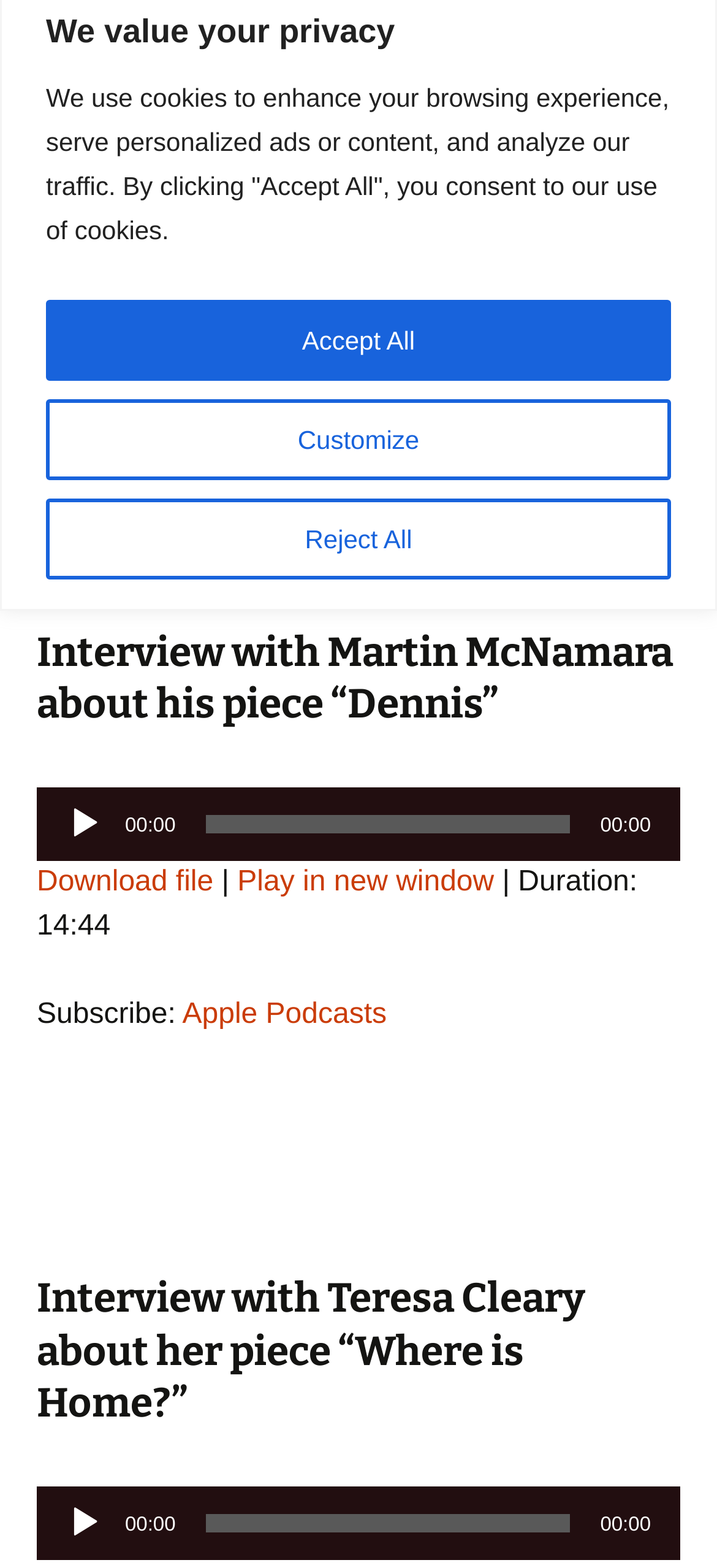Provide the bounding box coordinates for the specified HTML element described in this description: "Play in new window". The coordinates should be four float numbers ranging from 0 to 1, in the format [left, top, right, bottom].

[0.331, 0.553, 0.689, 0.573]